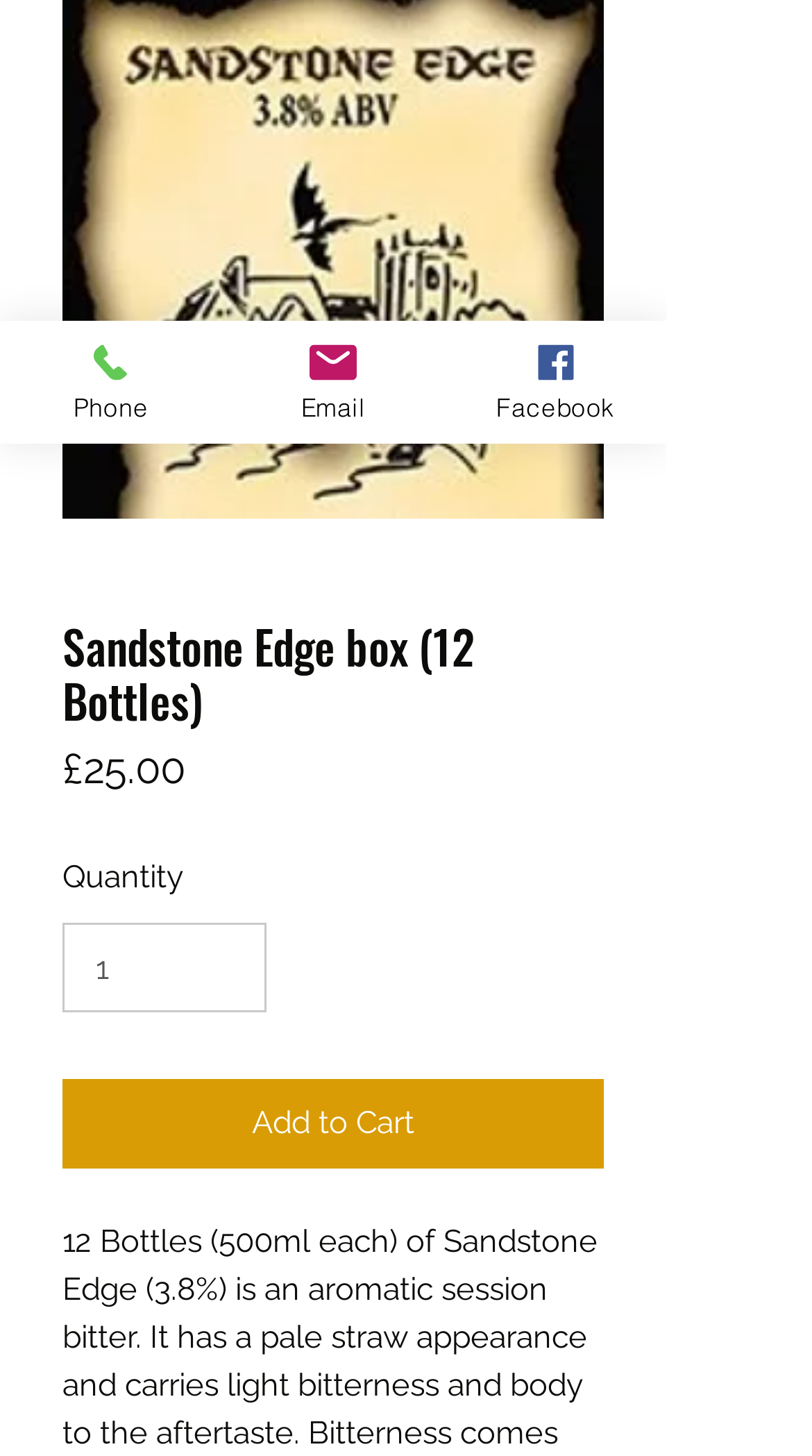Using the format (top-left x, top-left y, bottom-right x, bottom-right y), provide the bounding box coordinates for the described UI element. All values should be floating point numbers between 0 and 1: input value="1" aria-label="Quantity" value="1"

[0.077, 0.633, 0.328, 0.696]